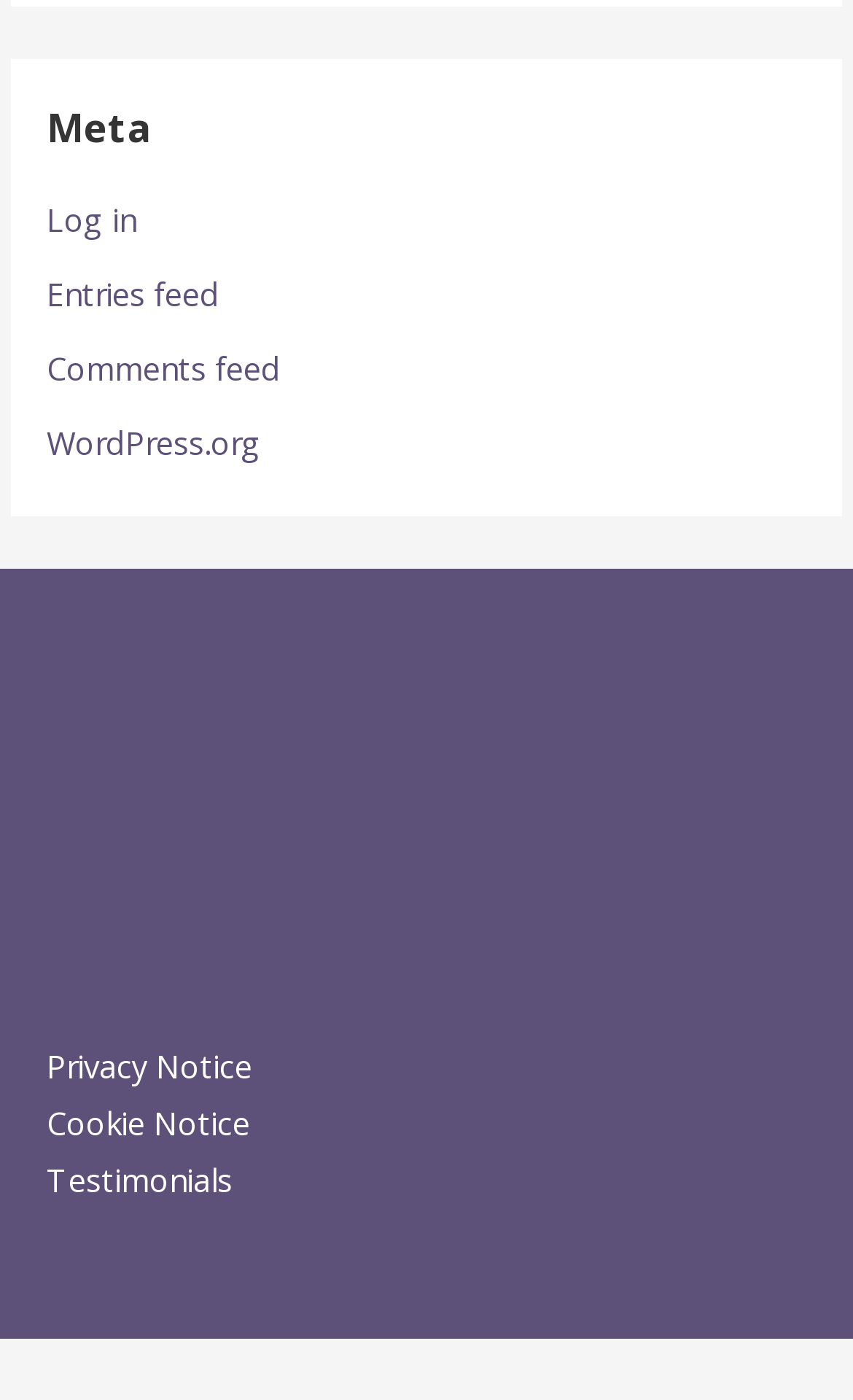How many sections are there below the root element?
Based on the image content, provide your answer in one word or a short phrase.

3